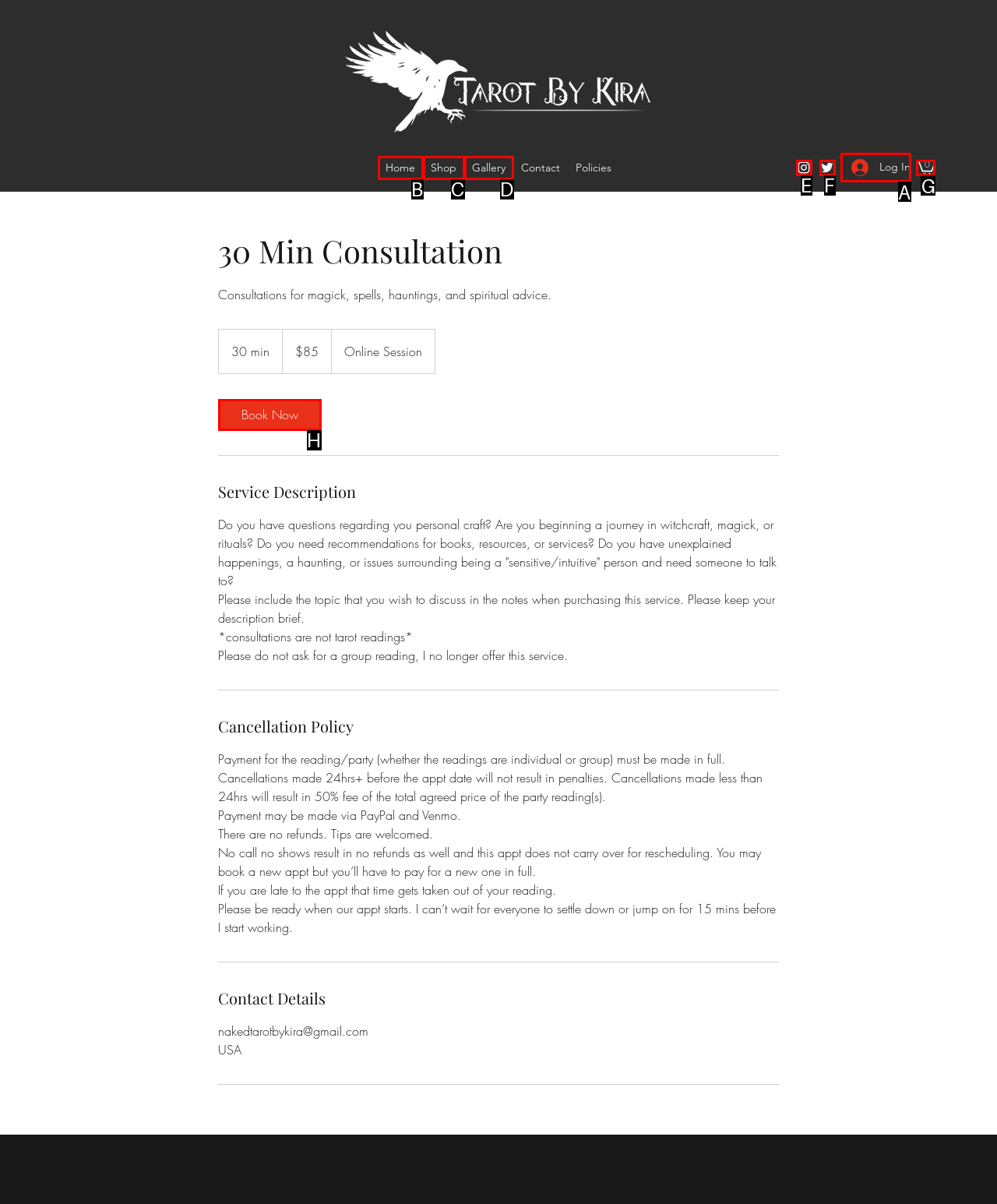Which option should be clicked to execute the following task: Check the 'Cart'? Respond with the letter of the selected option.

G